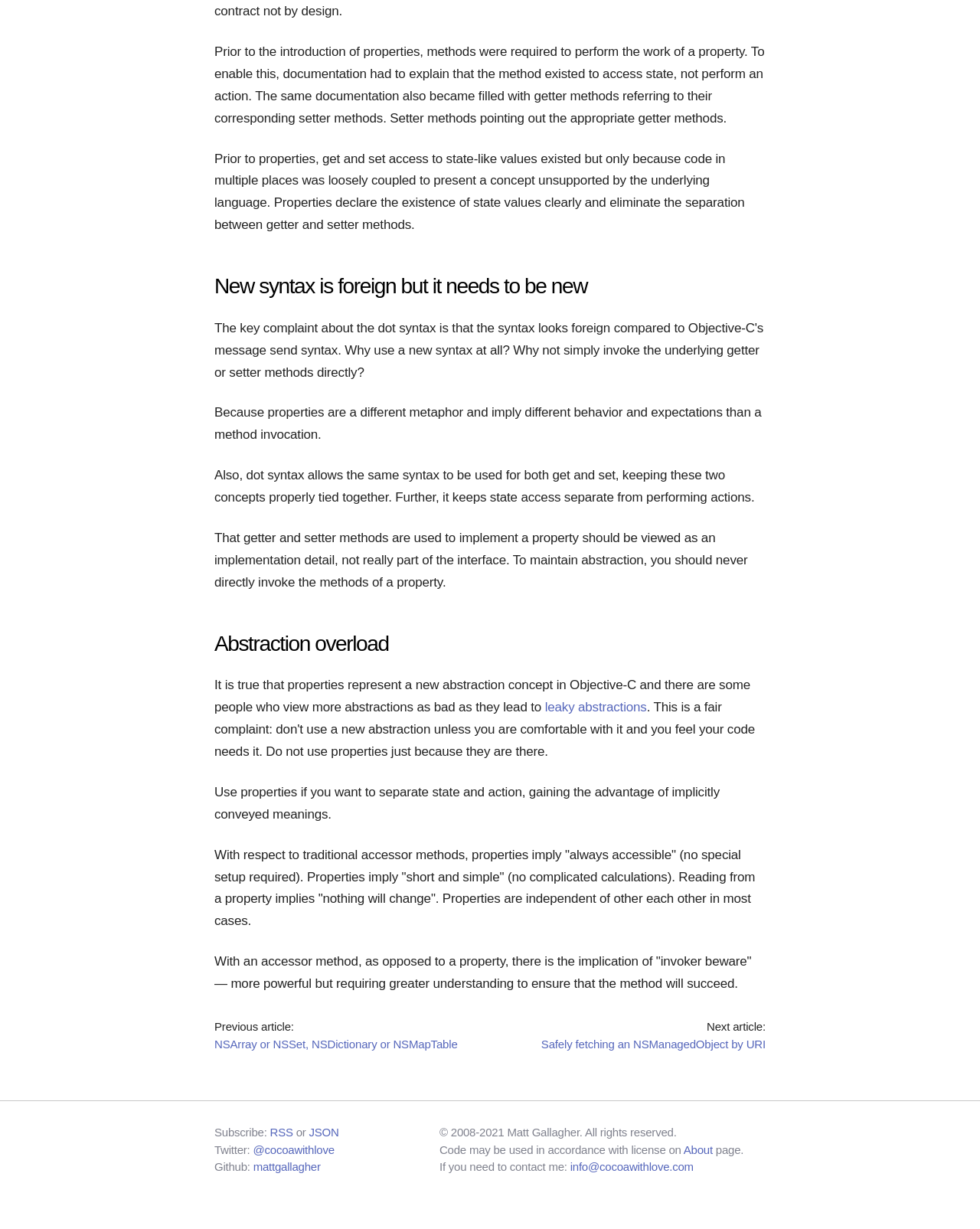Utilize the details in the image to thoroughly answer the following question: What is the relationship between getter and setter methods?

The relationship between getter and setter methods is that they are tied together, as evident from the text, which states that dot syntax allows the same syntax to be used for both get and set, keeping these two concepts properly tied together.